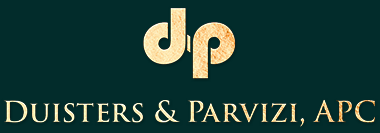Offer a detailed explanation of the image.

The image features the logo of "Duisters & Parvizi, APC," a law firm based in San Diego, California. The logo prominently displays the stylized letters "dp," which are designed in a golden hue against a dark green background. Below the emblem, the firm's name is elegantly scripted in a classic font, emphasizing its professional identity. This visual representation reflects the firm's commitment to providing legal services, particularly in areas such as estate planning, probate administration, and power of attorney, showcasing a blend of tradition and modernity in their branding.